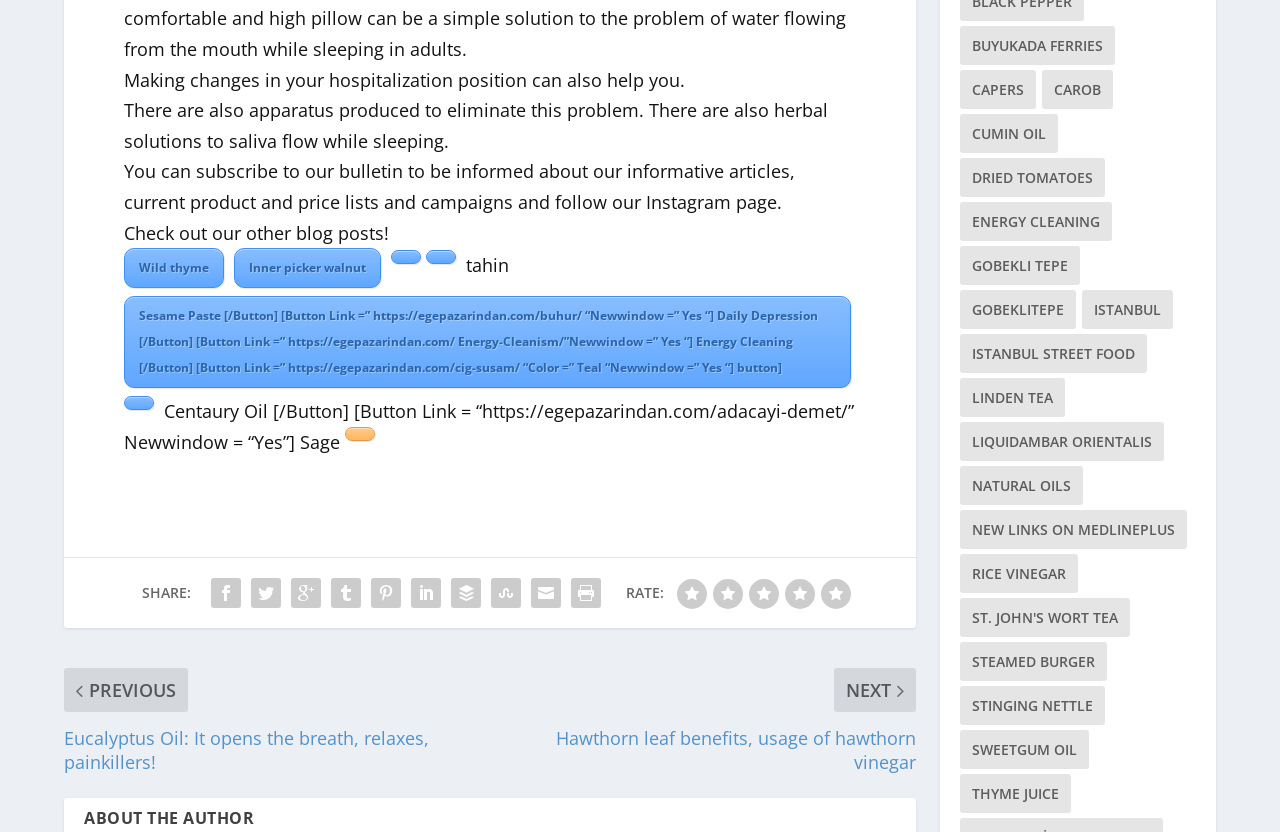Can you identify the bounding box coordinates of the clickable region needed to carry out this instruction: 'Share the article'? The coordinates should be four float numbers within the range of 0 to 1, stated as [left, top, right, bottom].

[0.111, 0.734, 0.149, 0.757]